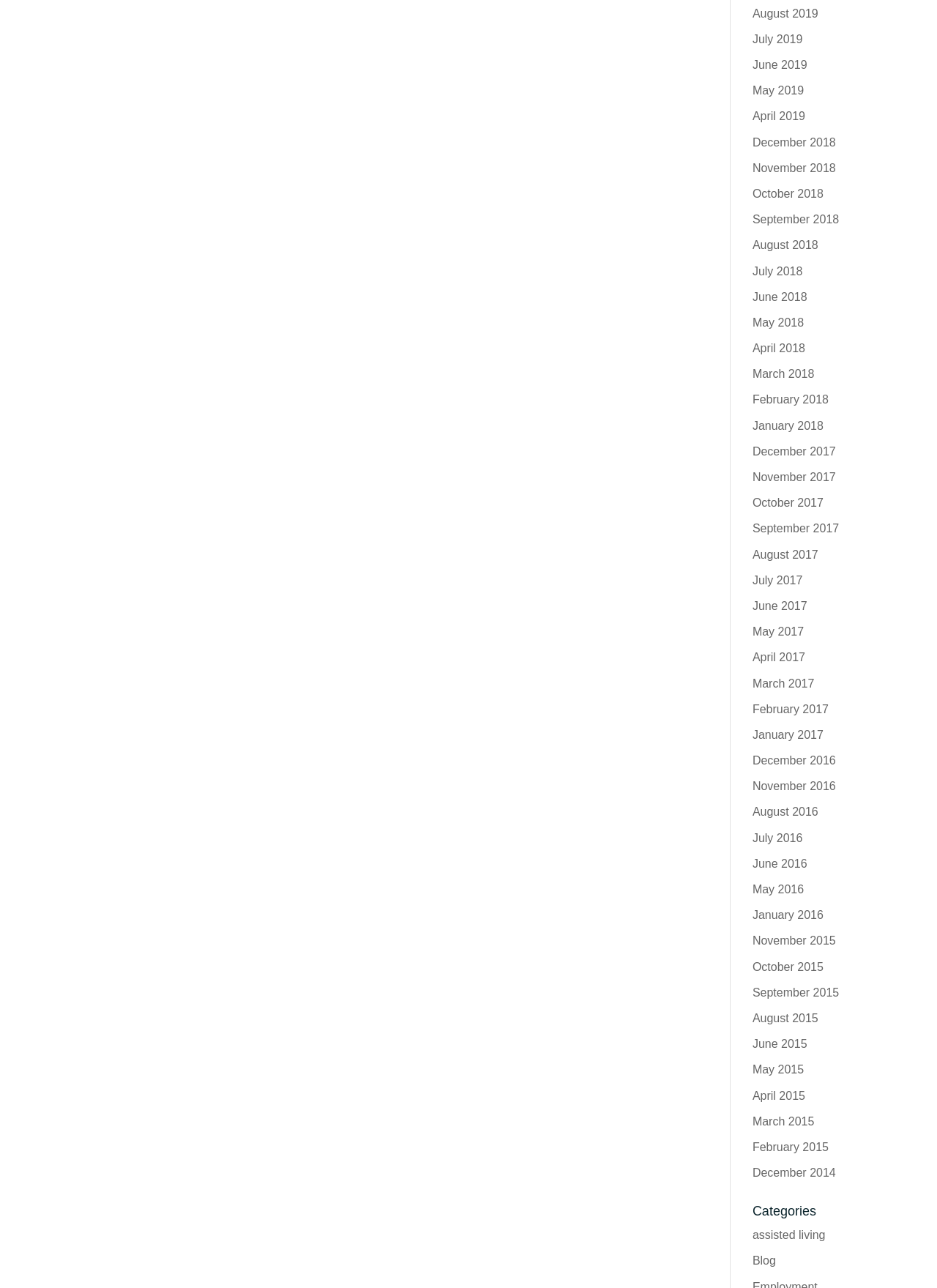Examine the image and give a thorough answer to the following question:
What are the categories listed on this webpage?

I found the categories listed on this webpage by looking at the links under the 'Categories' heading, which is located at the bottom of the page. The two categories listed are 'assisted living' and 'Blog'.